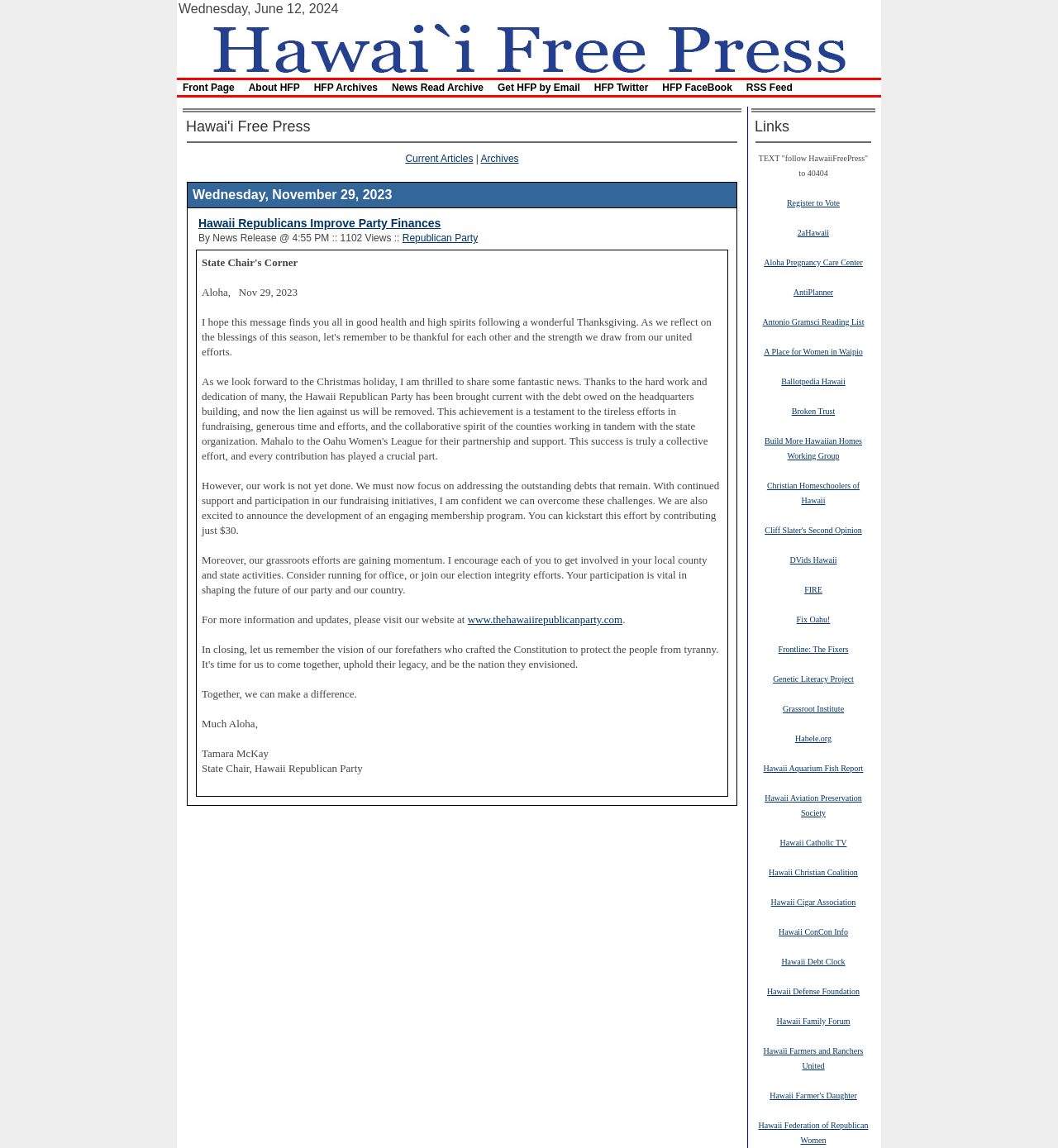What is the title of the article?
Based on the image, give a concise answer in the form of a single word or short phrase.

Hawaii Republicans Improve Party Finances